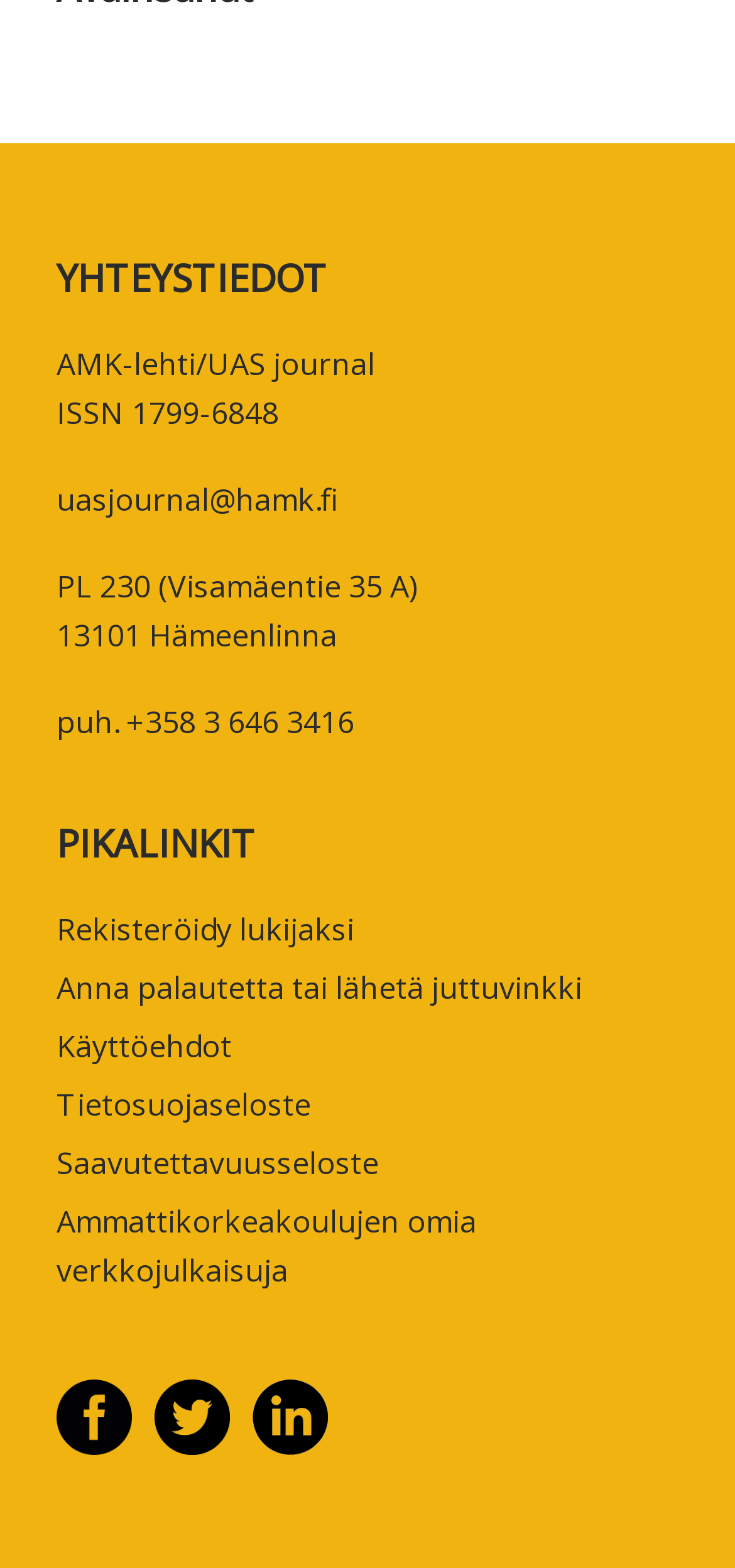With reference to the image, please provide a detailed answer to the following question: How many links are there in the 'PIKALINKIT' section?

The 'PIKALINKIT' section is located in the footer area of the webpage, and it contains 6 links, namely 'Rekisteröidy lukijaksi', 'Anna palautetta tai lähetä juttuvinkki', 'Käyttöehdot', 'Tietosuojaseloste', 'Saavutettavuusseloste', and 'Ammattikorkeakoulujen omia verkkojulkaisuja'.